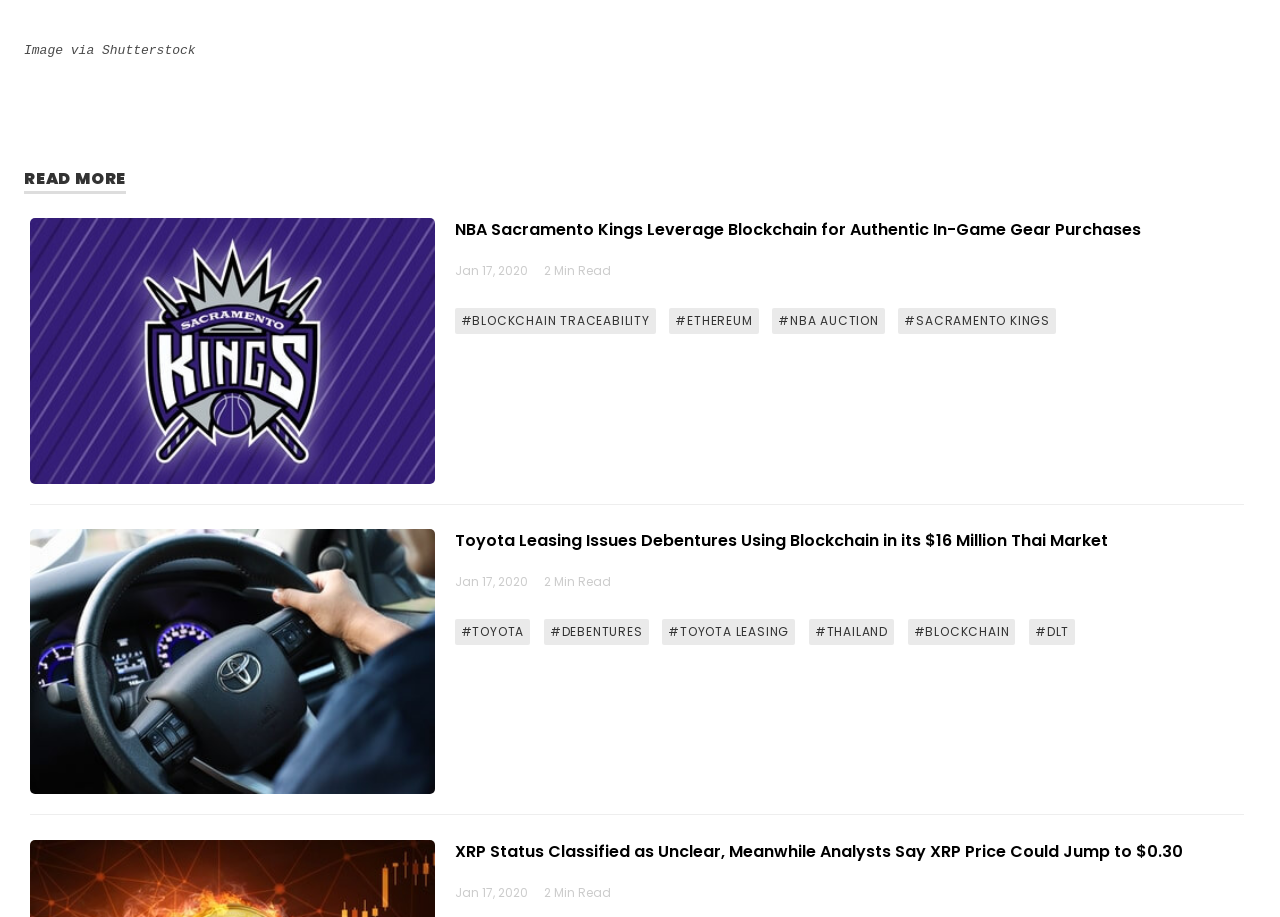Please examine the image and provide a detailed answer to the question: What is the company mentioned in the second article?

I found the company by looking at the link element '#TOYOTA' which is located below the heading 'Toyota Leasing Issues Debentures Using Blockchain in its $16 Million Thai Market'.